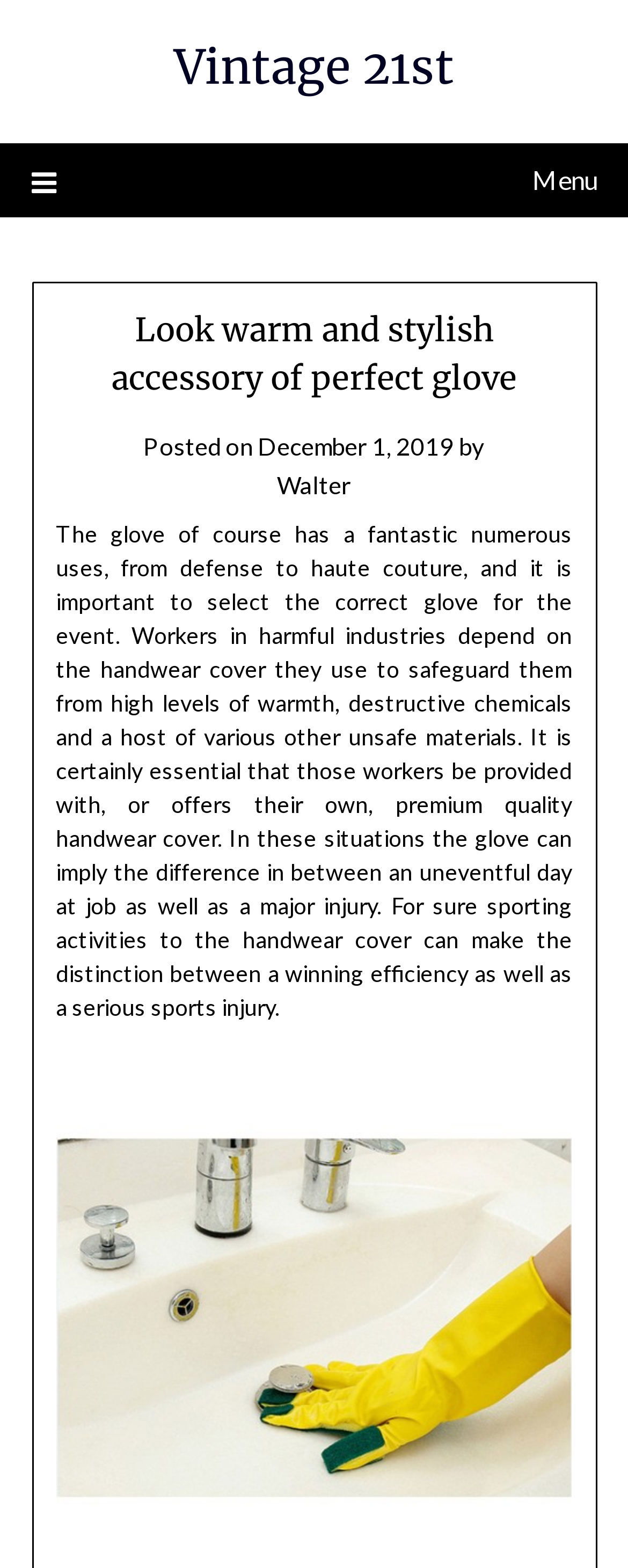Generate a detailed explanation of the webpage's features and information.

The webpage appears to be a blog post or article about gloves, specifically highlighting their importance in various industries and activities. At the top of the page, there is a header section with a title "Look warm and stylish accessory of perfect glove - Vintage 21st" and a menu icon on the right side. Below the header, there is a section with a heading "Look warm and stylish accessory of perfect glove" followed by a posting date "December 1, 2019" and the author's name "Walter".

The main content of the page is a long paragraph of text that discusses the various uses of gloves, from defense to haute couture, and their importance in protecting workers in harmful industries from high temperatures, chemicals, and other hazardous materials. The text also mentions the significance of gloves in sports, where they can make a difference between a winning performance and a serious injury.

There are no images on the page, but there are several links, including one to "Vintage 21st" at the top and another to the author's name "Walter" in the posting information section. The menu icon on the top right corner is expandable, but its contents are not immediately visible. Overall, the page has a simple layout with a focus on the text content.